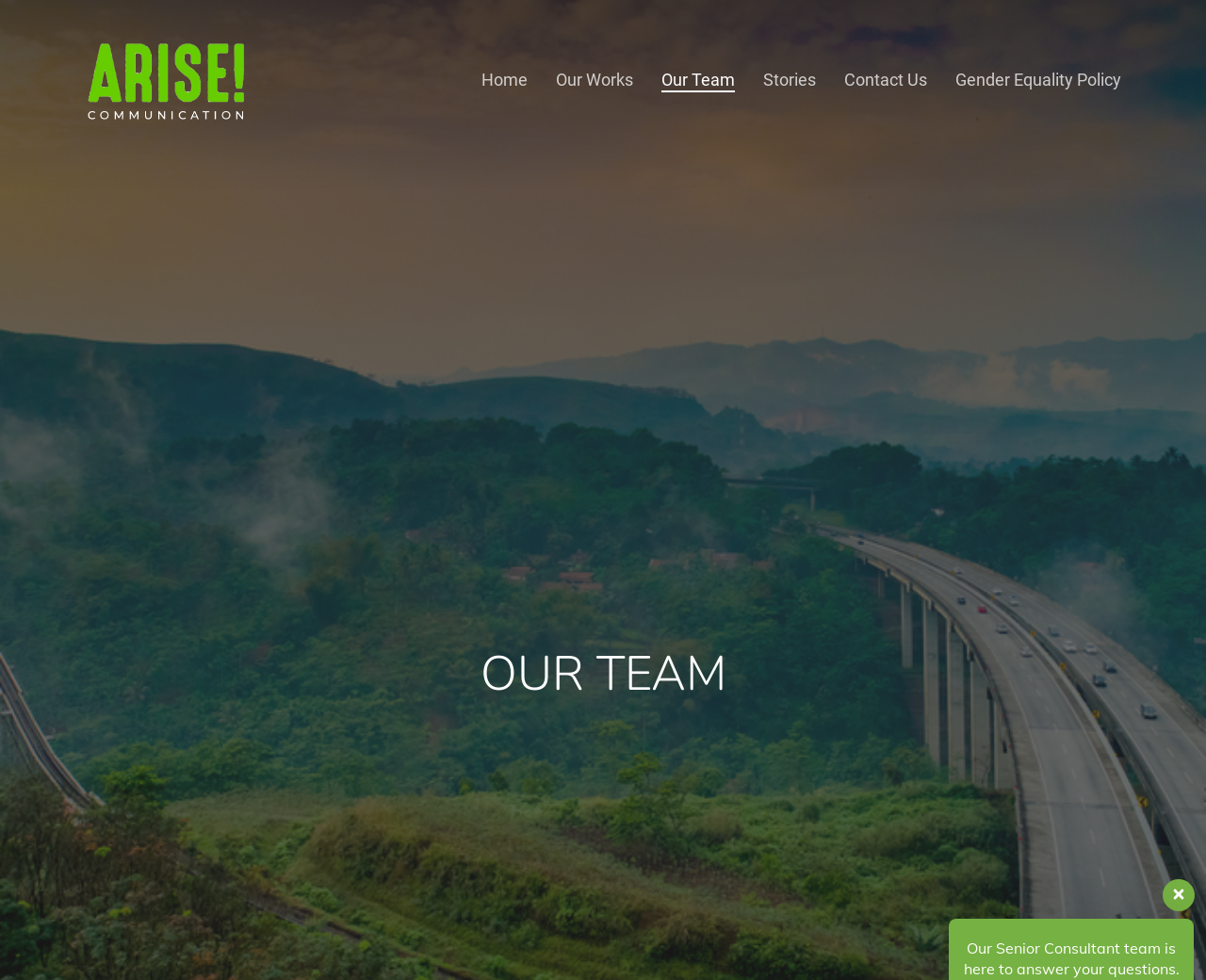How many navigation links are there?
Look at the image and respond with a single word or a short phrase.

6